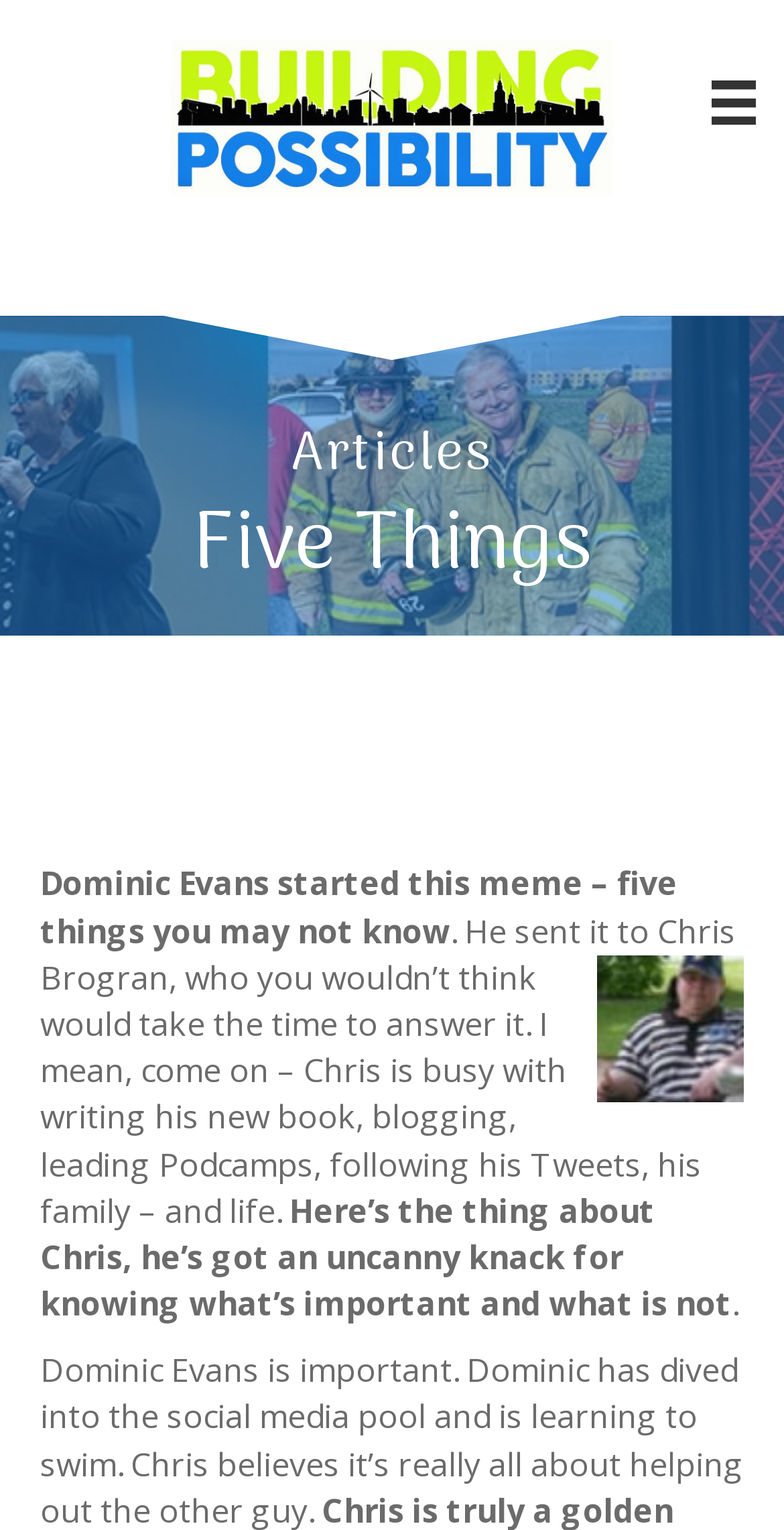Extract the bounding box coordinates for the HTML element that matches this description: "aria-label="Menu"". The coordinates should be four float numbers between 0 and 1, i.e., [left, top, right, bottom].

[0.871, 0.034, 1.0, 0.1]